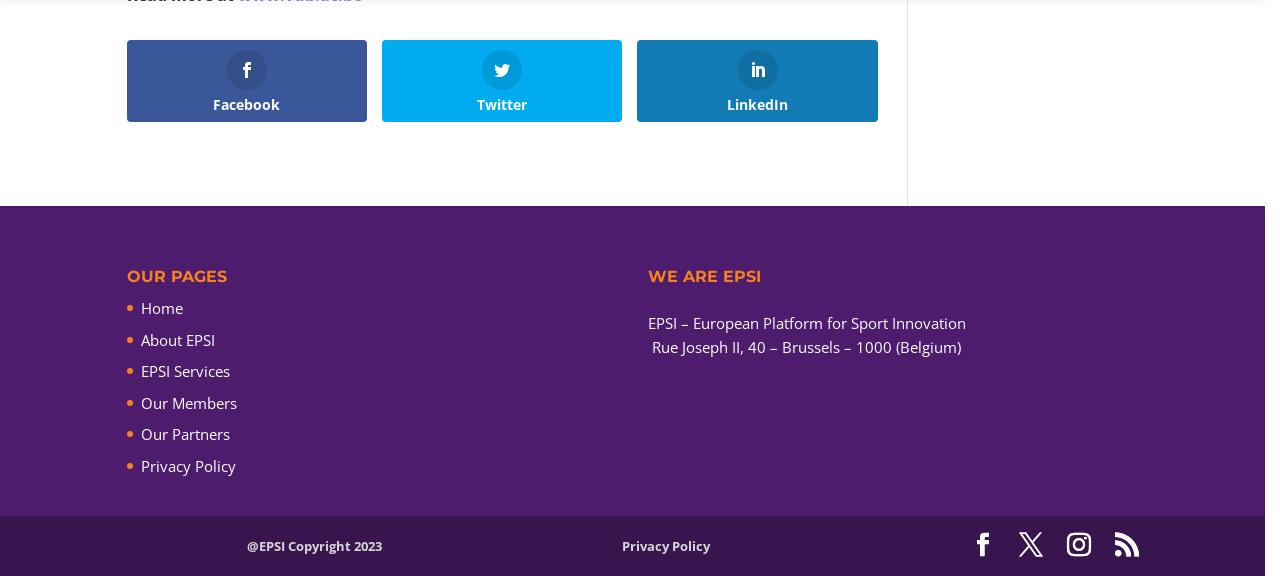Identify the bounding box for the element characterized by the following description: "Our Partners".

[0.11, 0.737, 0.179, 0.771]